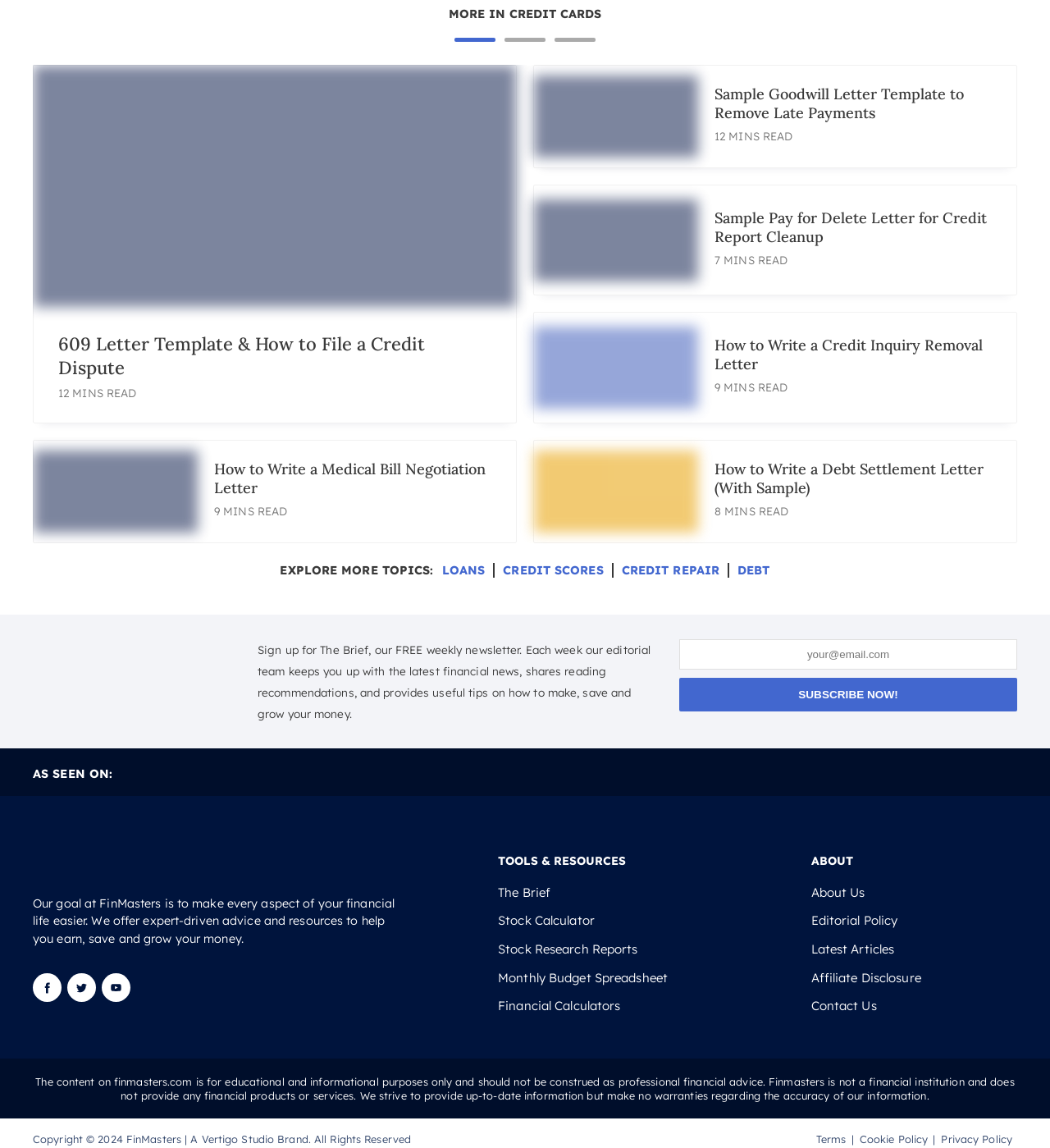What is the purpose of the 'Contact form'?
Please give a detailed and elaborate explanation in response to the question.

The 'Contact form' is located at the bottom of the webpage, and it has a textbox for email and a 'Subscribe Now!' button. This suggests that the purpose of the form is to allow users to subscribe to a newsletter, specifically 'The Brief', which is mentioned above the form.